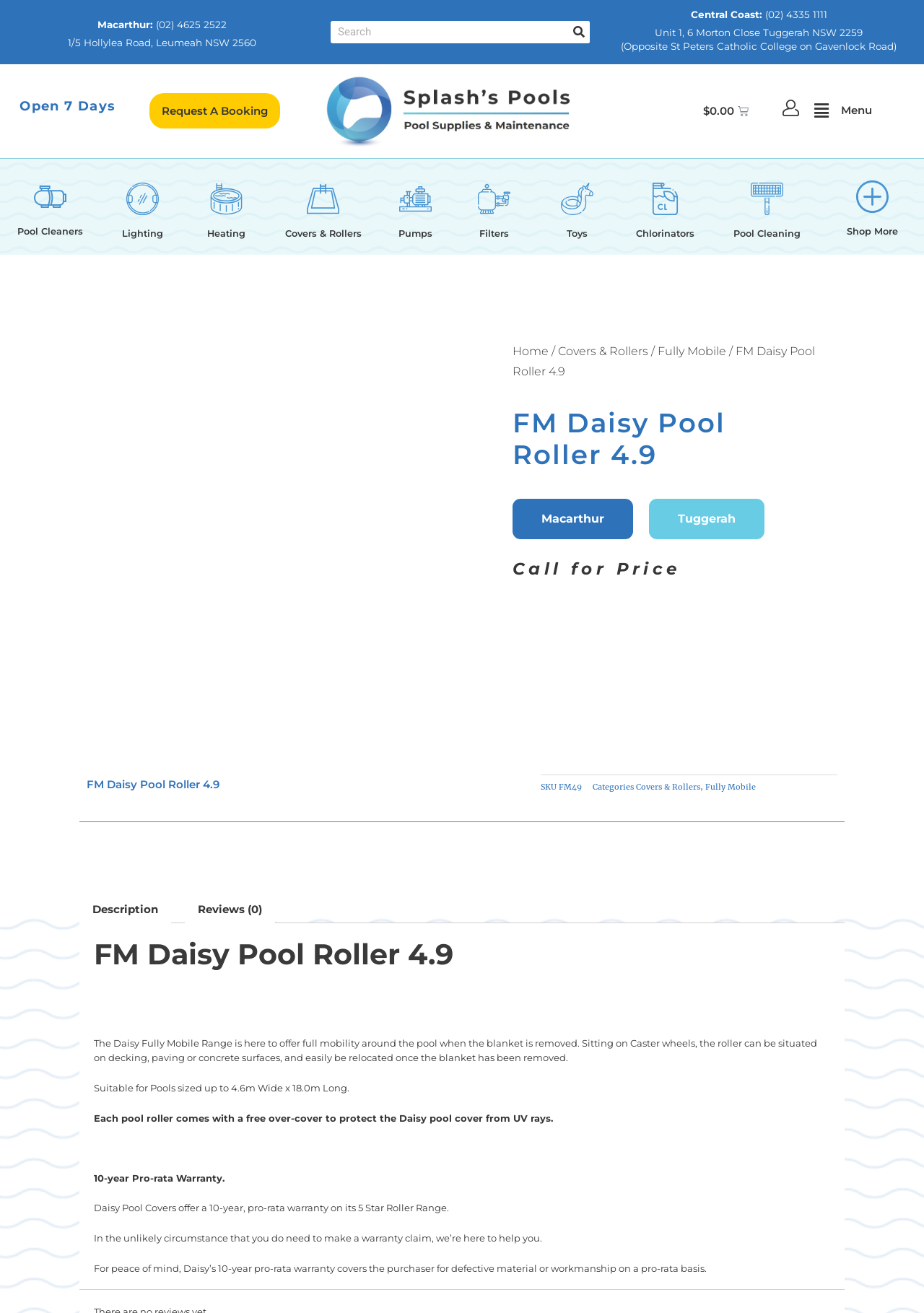Please answer the following question using a single word or phrase: 
What is the feature of the product that allows it to be relocated?

Caster wheels